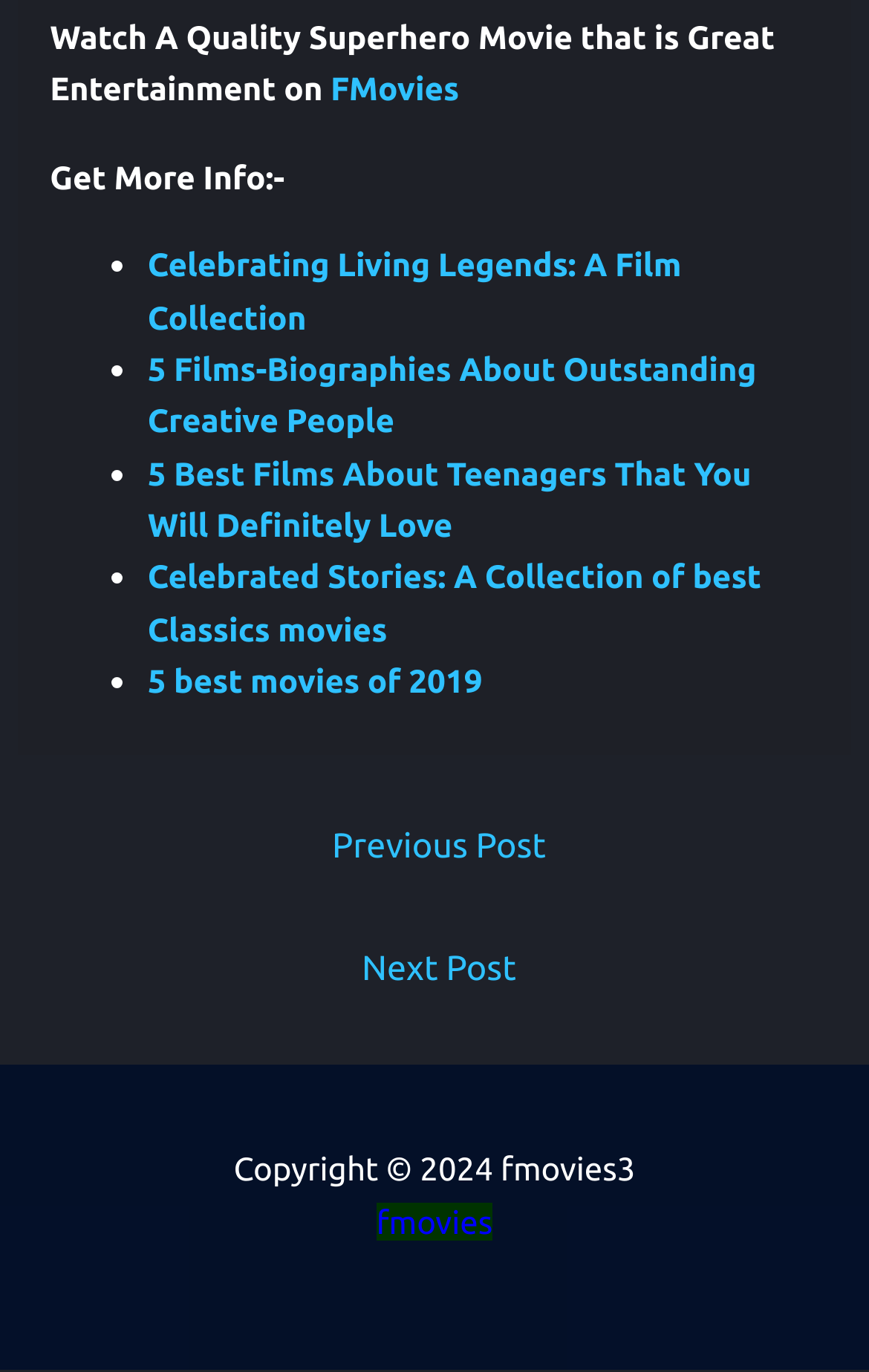Pinpoint the bounding box coordinates of the area that must be clicked to complete this instruction: "Click the 'Post Comment »' button".

None